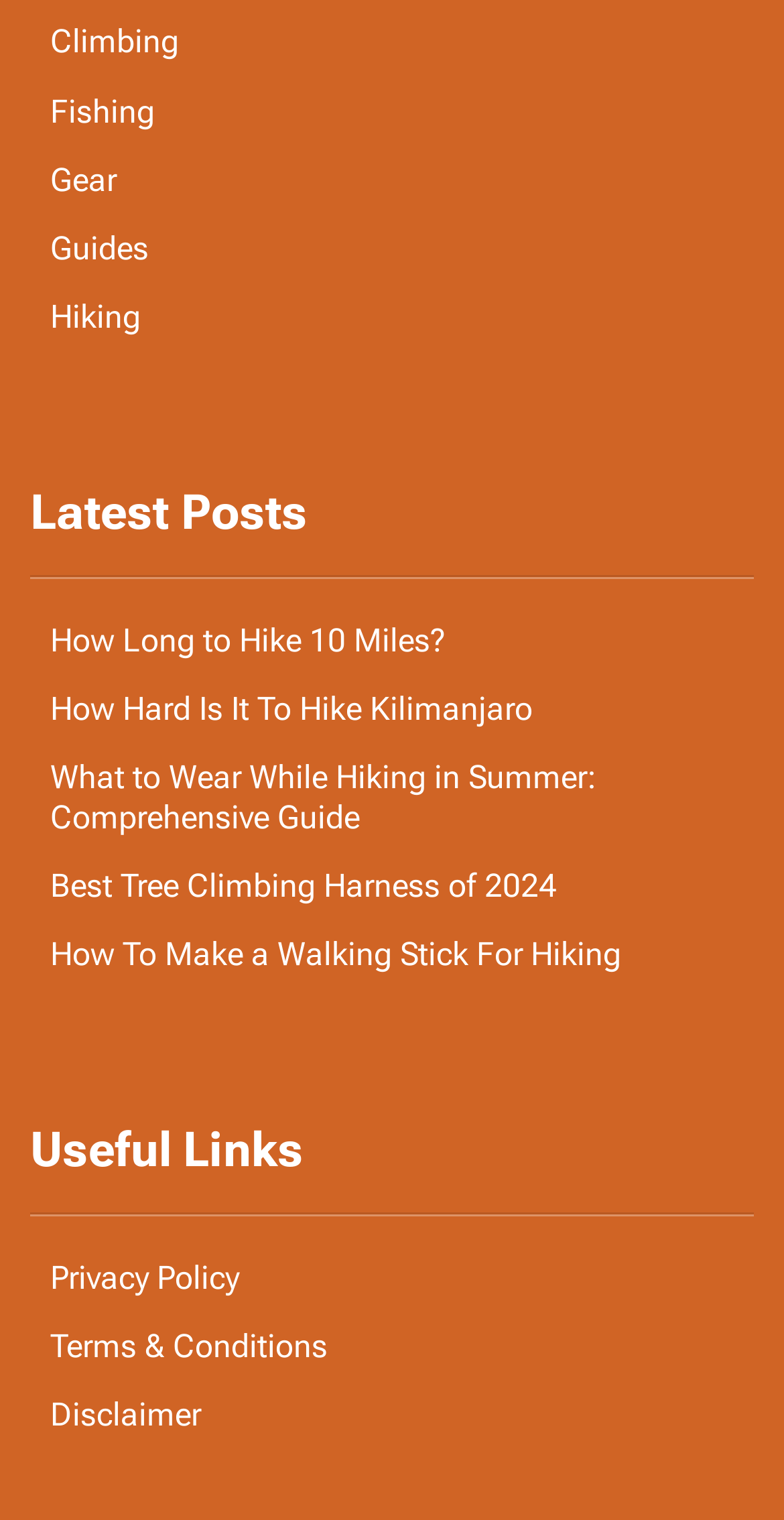What is the title of the second section?
Using the image provided, answer with just one word or phrase.

Latest Posts